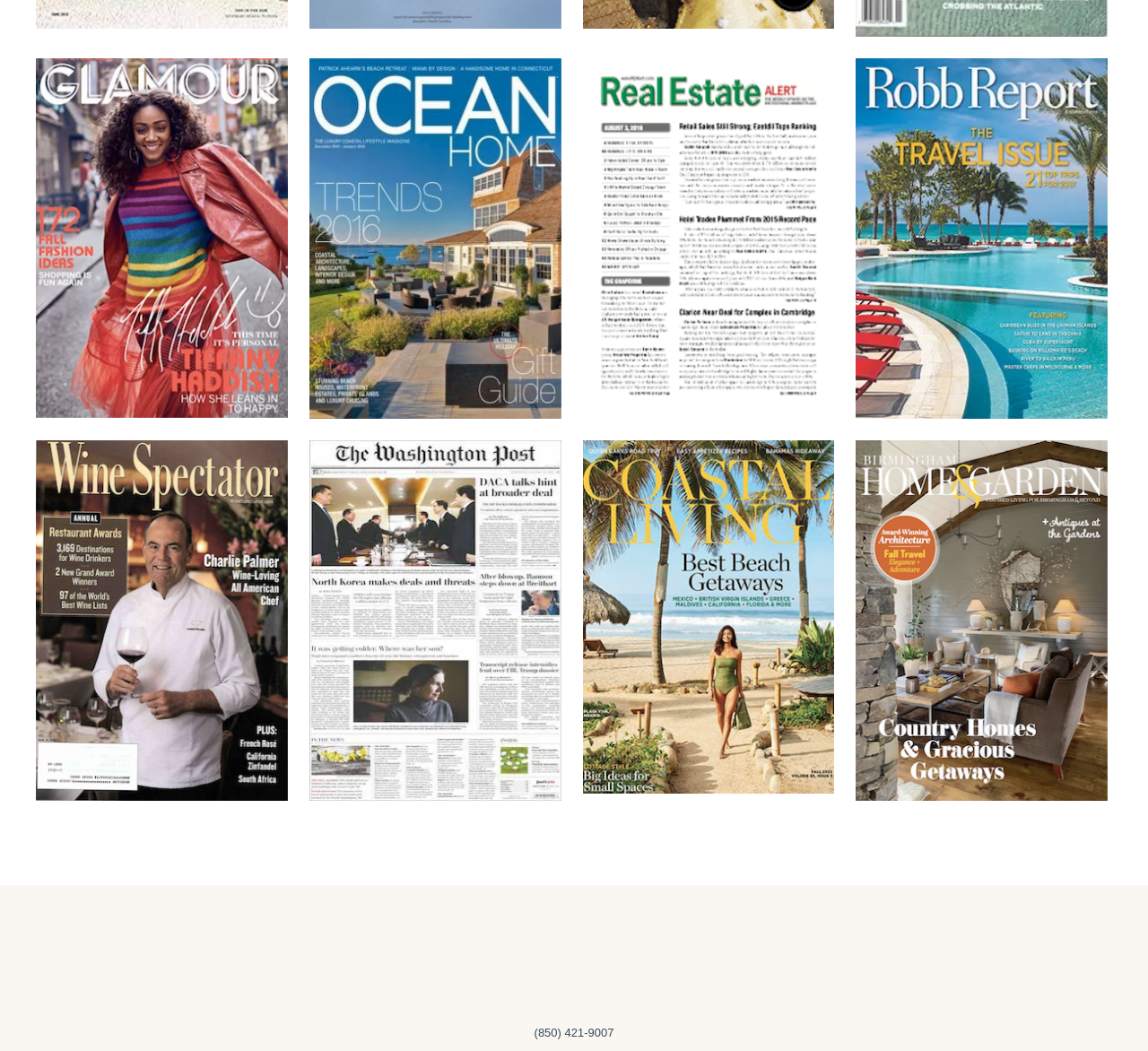How many links are there in the top row?
Deliver a detailed and extensive answer to the question.

I counted the number of links in the top row by looking at the y-coordinates of the links. The links with y-coordinates between 0.055 and 0.398 are in the top row, and there are 4 of them.